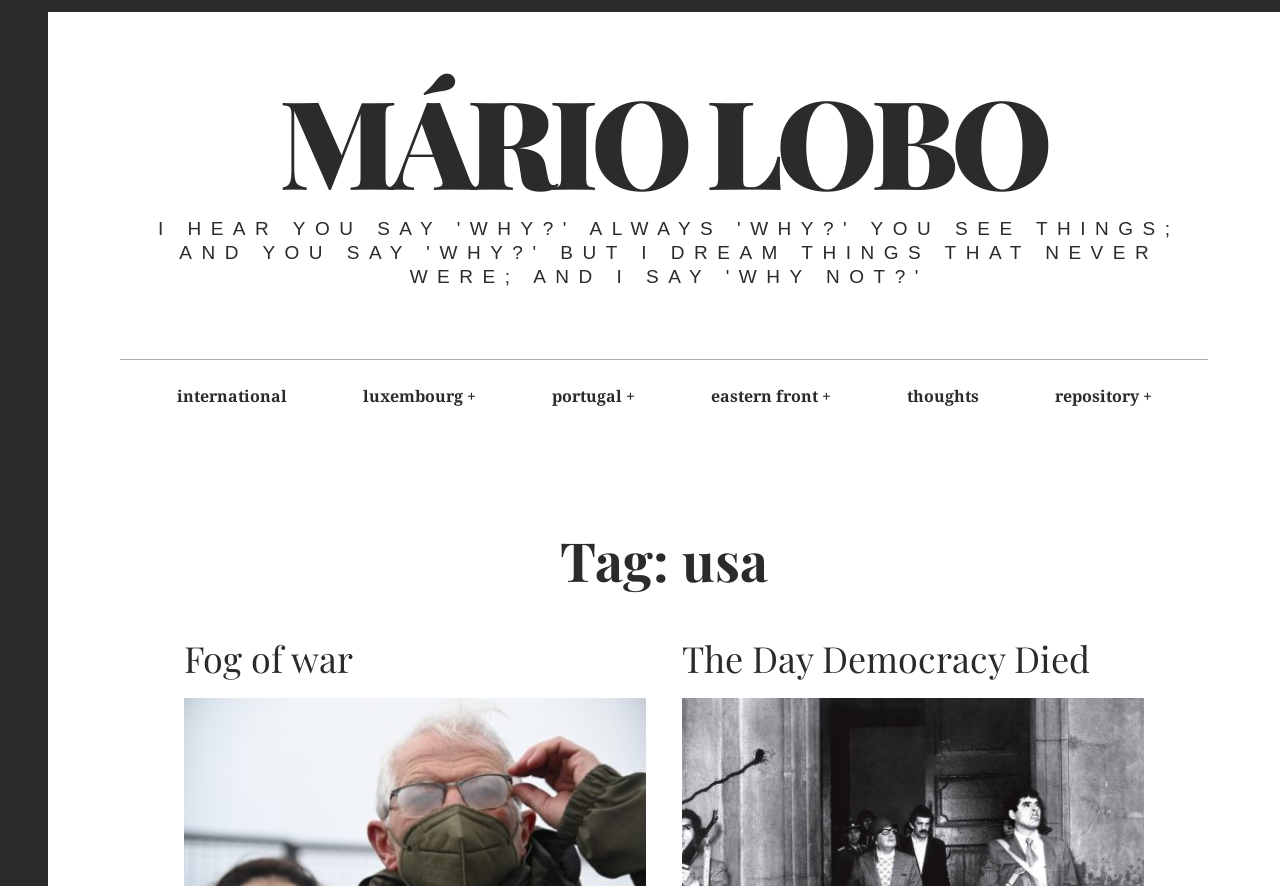Determine the coordinates of the bounding box that should be clicked to complete the instruction: "check thoughts page". The coordinates should be represented by four float numbers between 0 and 1: [left, top, right, bottom].

[0.68, 0.406, 0.793, 0.489]